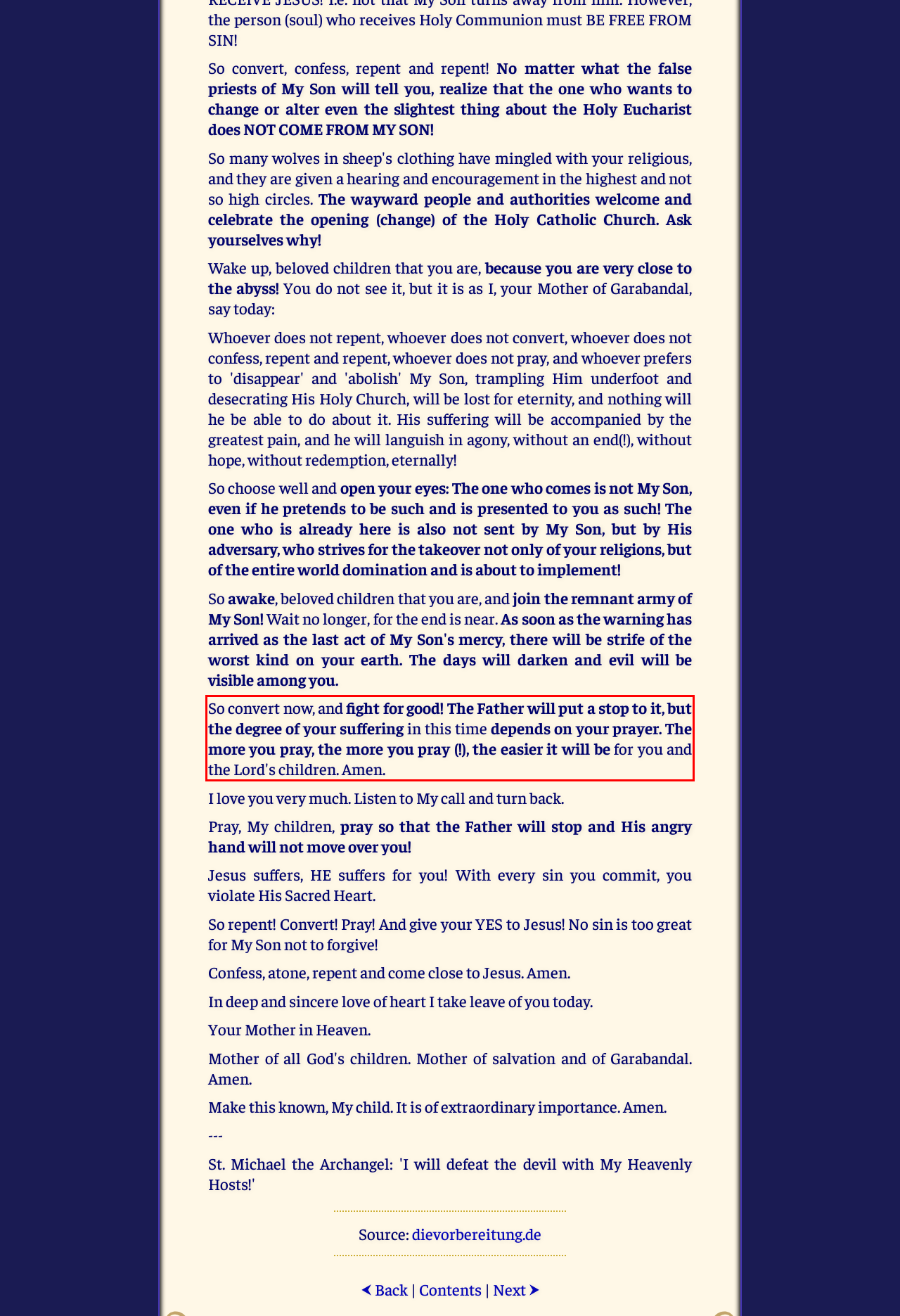Locate the red bounding box in the provided webpage screenshot and use OCR to determine the text content inside it.

So convert now, and fight for good! The Father will put a stop to it, but the degree of your suffering in this time depends on your prayer. The more you pray, the more you pray (!), the easier it will be for you and the Lord's children. Amen.